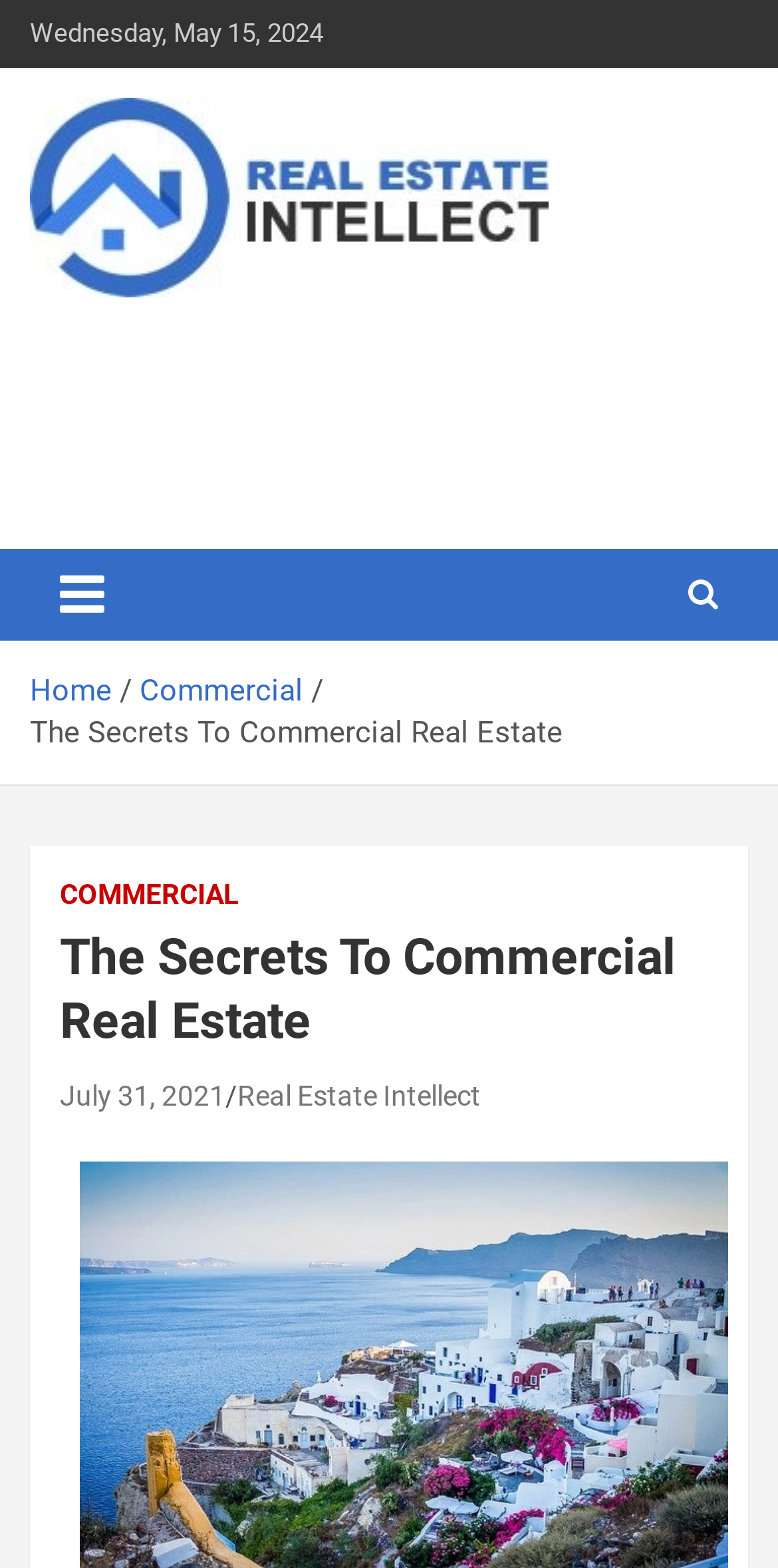Given the description of a UI element: "larry@beneckecreative.com", identify the bounding box coordinates of the matching element in the webpage screenshot.

None